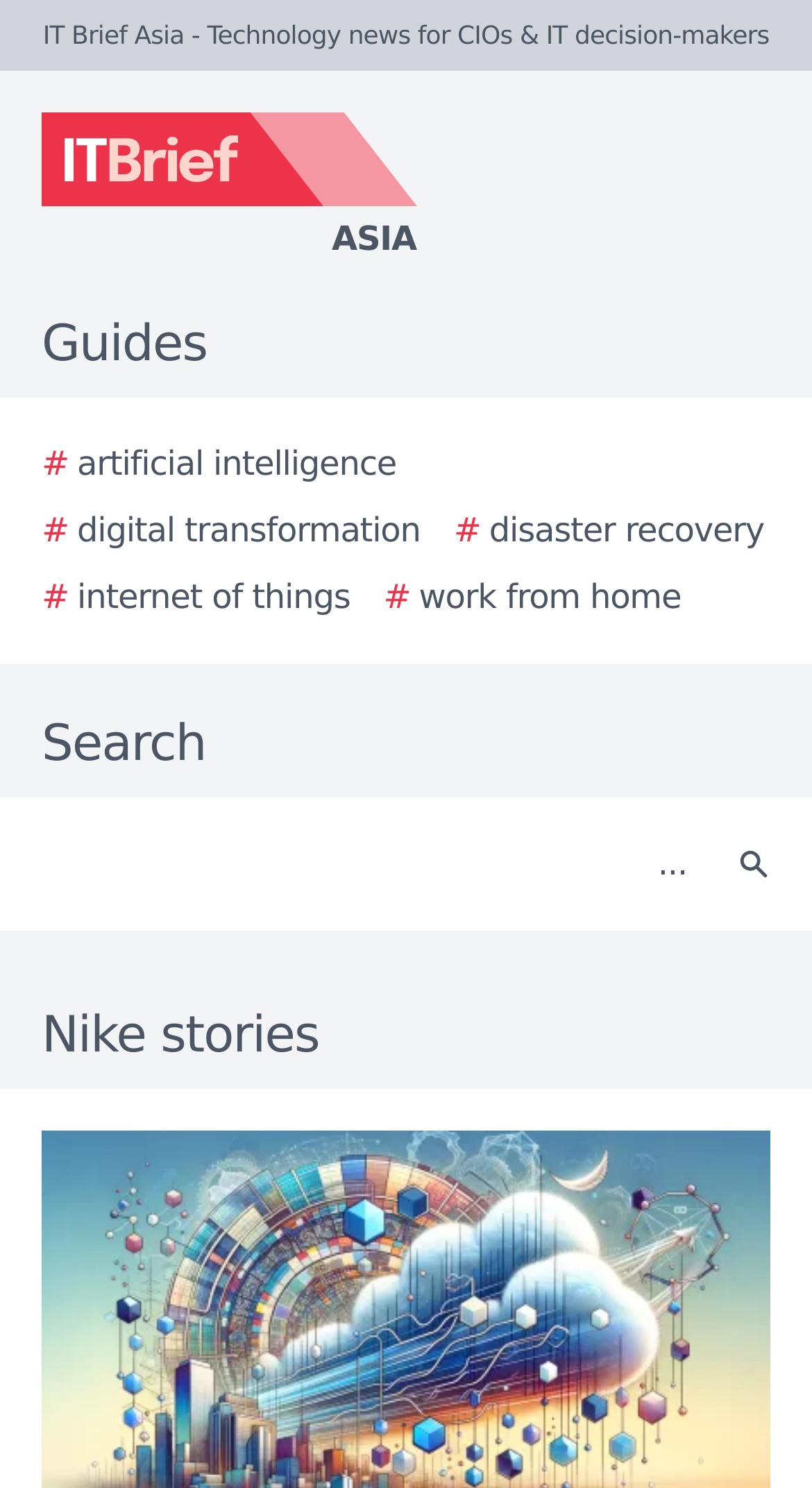Produce an elaborate caption capturing the essence of the webpage.

The webpage is about Nike stories, with a focus on technology news for CIOs and IT decision-makers. At the top, there is a logo of IT Brief Asia, accompanied by a text "IT Brief Asia - Technology news for CIOs & IT decision-makers". Below the logo, there is a navigation menu with five links: "artificial intelligence", "digital transformation", "disaster recovery", "internet of things", and "work from home". These links are arranged horizontally, with the first three links on the left side and the last two links on the right side.

On the top-right corner, there is a search bar with a label "Search" and a search button with a magnifying glass icon. The search bar is quite wide, taking up most of the width of the page.

Below the navigation menu and search bar, there is a prominent heading "Nike stories" that spans the entire width of the page. This heading is likely the title of the main content section, which is not described in the provided accessibility tree.